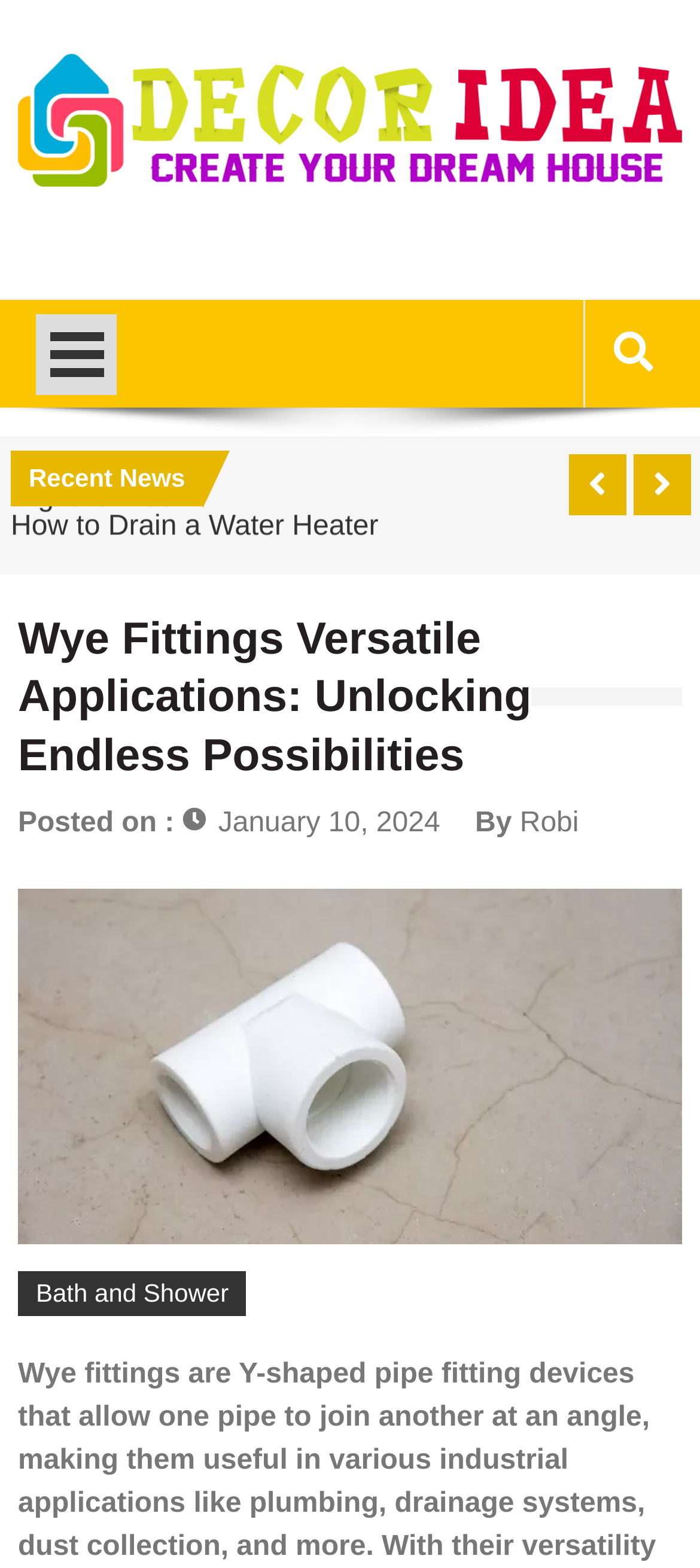Locate the bounding box coordinates of the clickable region necessary to complete the following instruction: "Go to the 'Bath and Shower' page". Provide the coordinates in the format of four float numbers between 0 and 1, i.e., [left, top, right, bottom].

[0.026, 0.811, 0.352, 0.839]